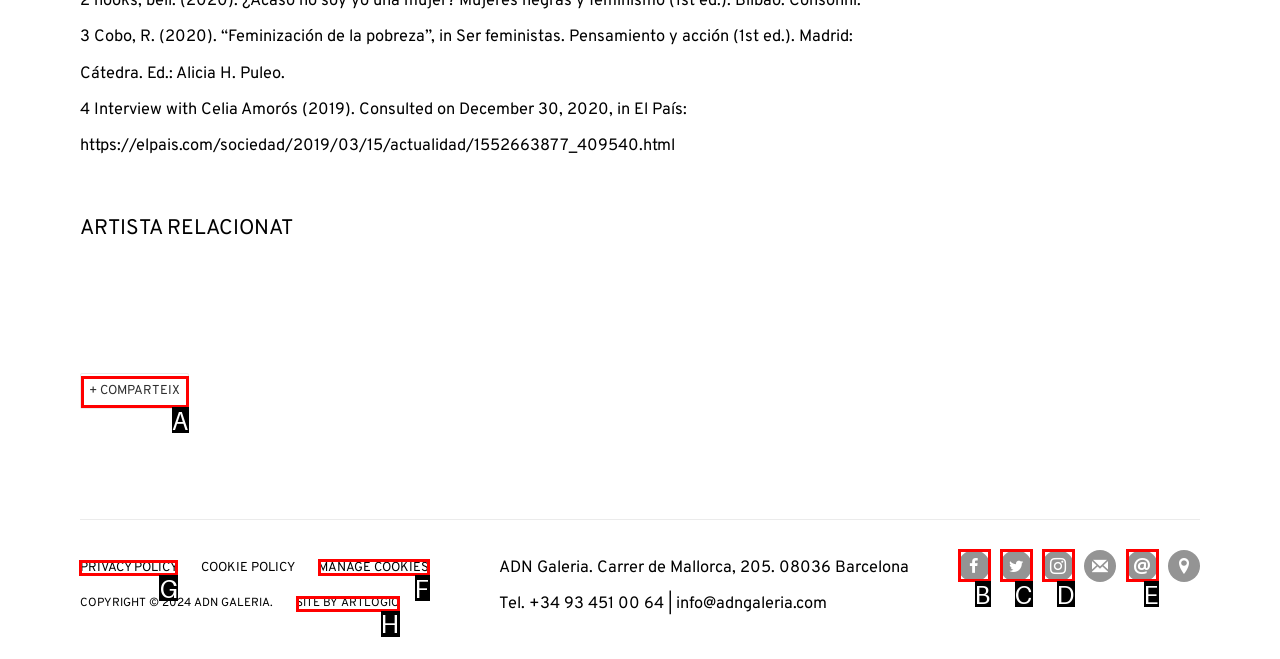Select the proper UI element to click in order to perform the following task: View the privacy policy. Indicate your choice with the letter of the appropriate option.

G